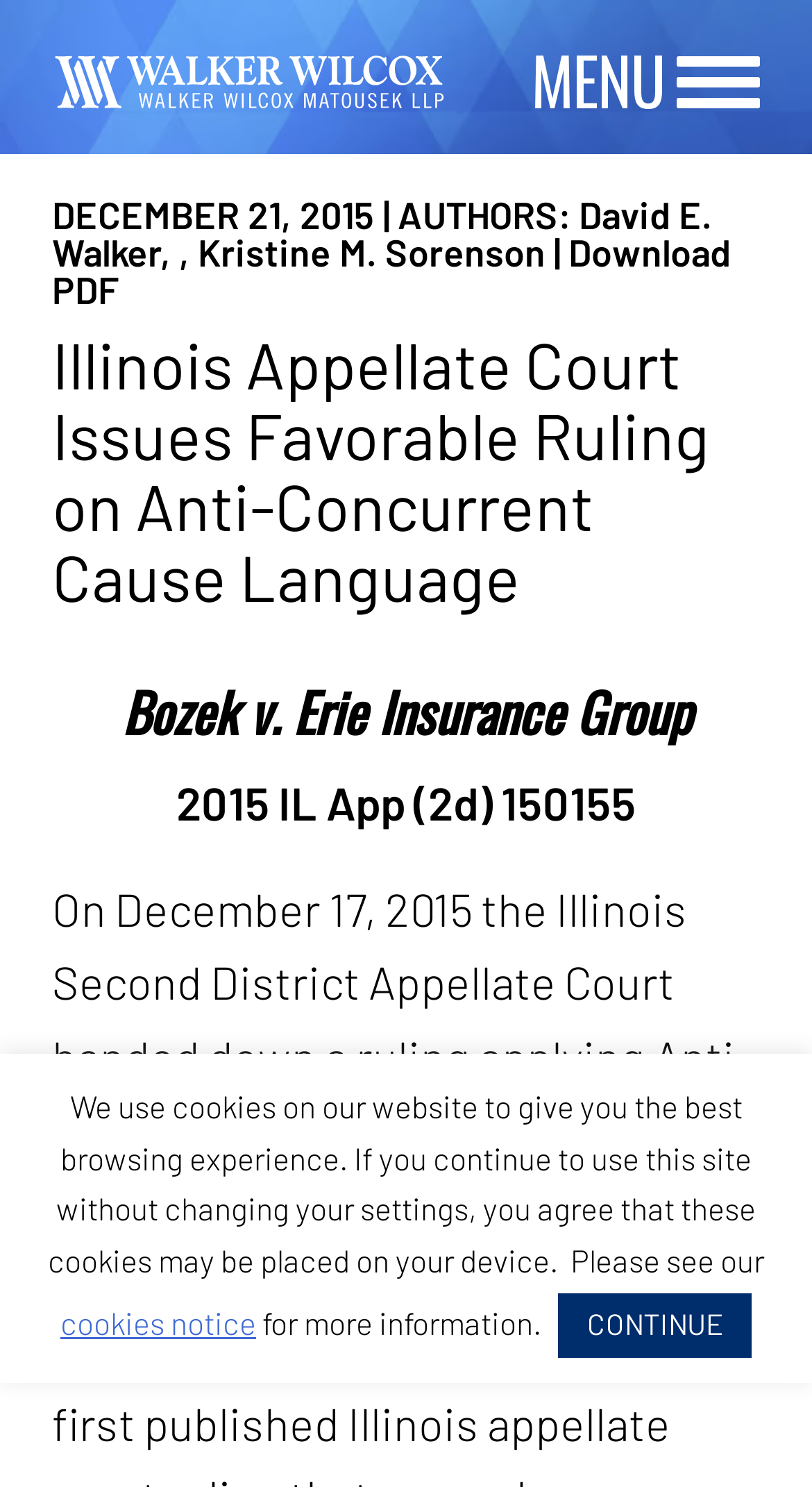What is the option to download the article?
Refer to the image and provide a one-word or short phrase answer.

Download PDF